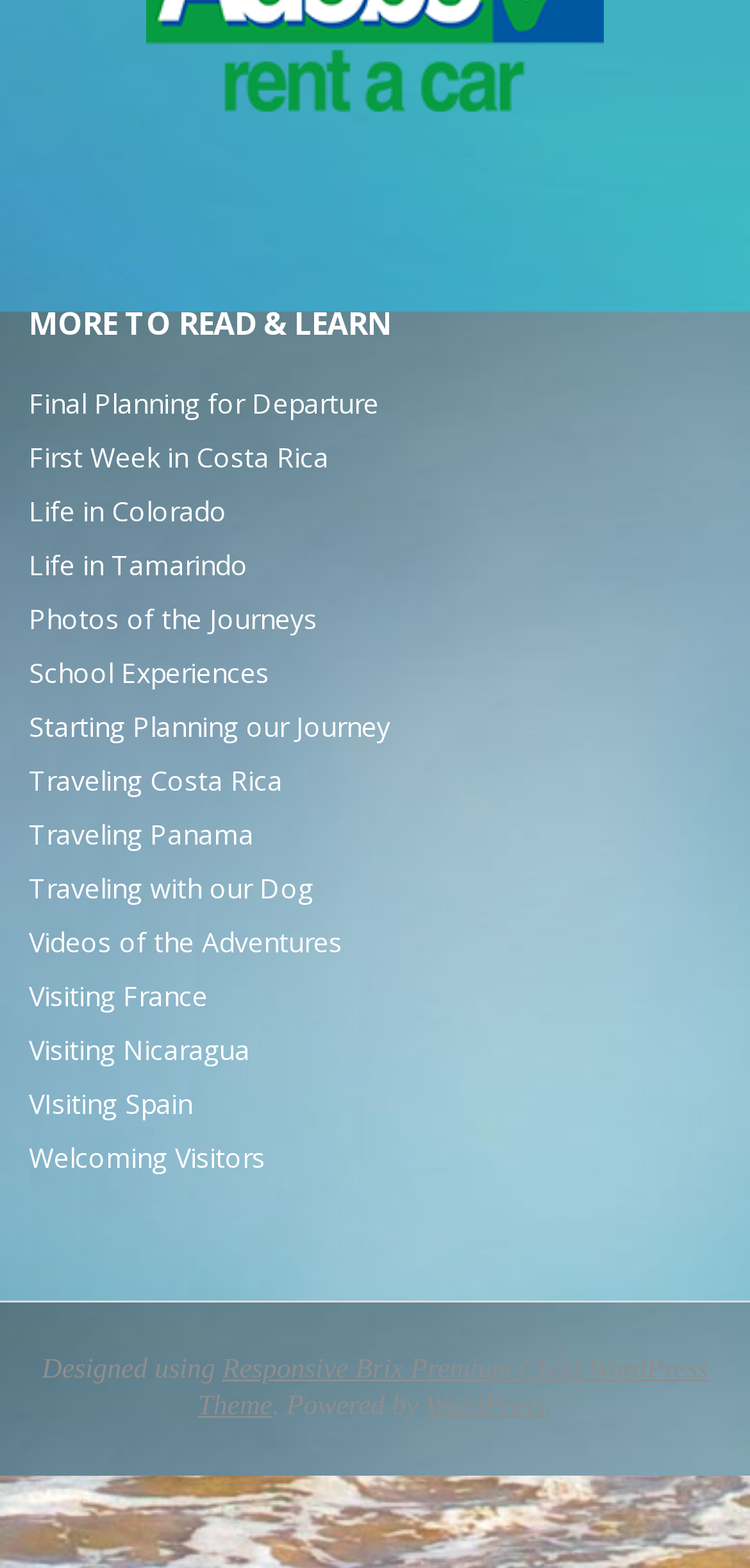Answer this question using a single word or a brief phrase:
How many sections are available under 'MORE TO READ & LEARN'?

18